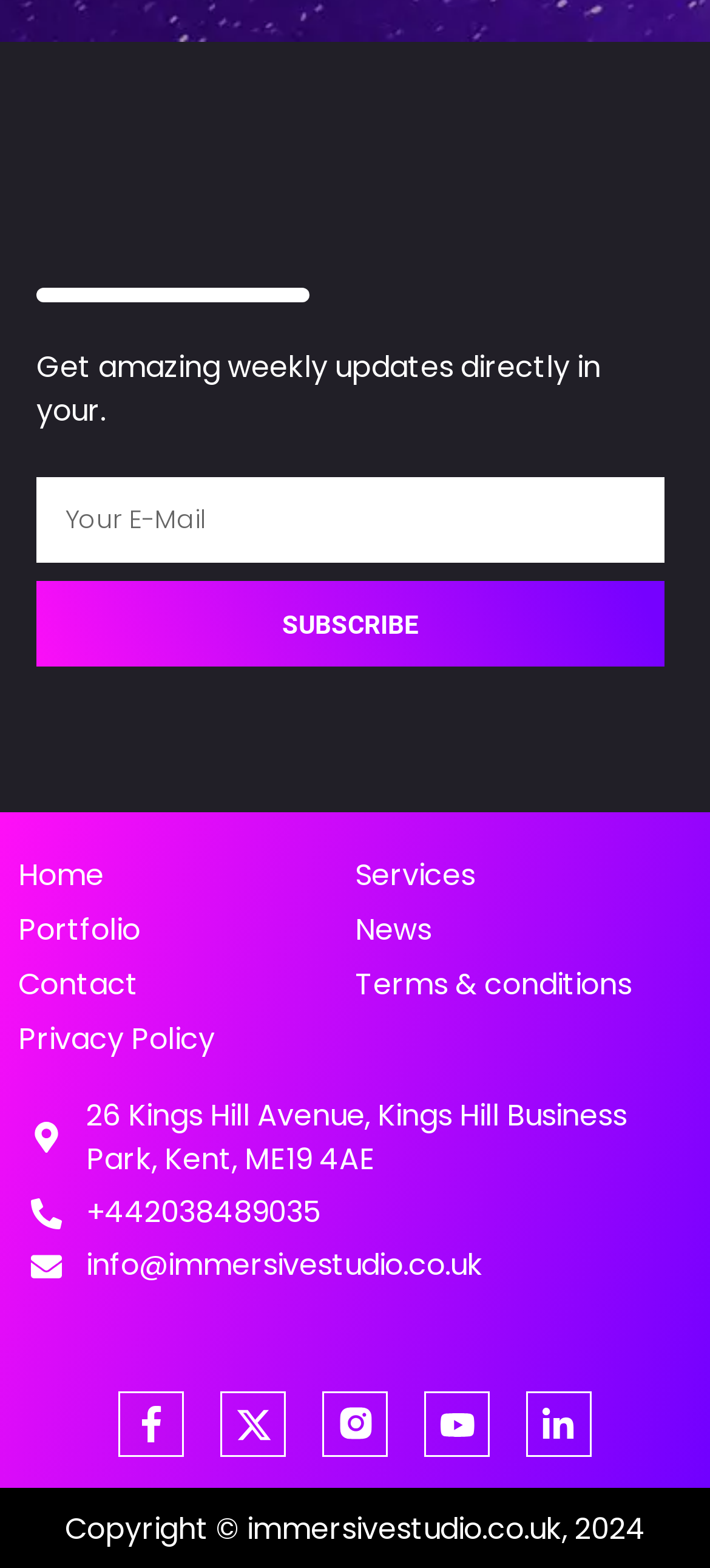What is the company's address?
Look at the image and provide a detailed response to the question.

I found the company's address by looking at the links at the bottom of the page, where I found a link with the text '26 Kings Hill Avenue, Kings Hill Business Park, Kent, ME19 4AE', which appears to be the company's physical address.